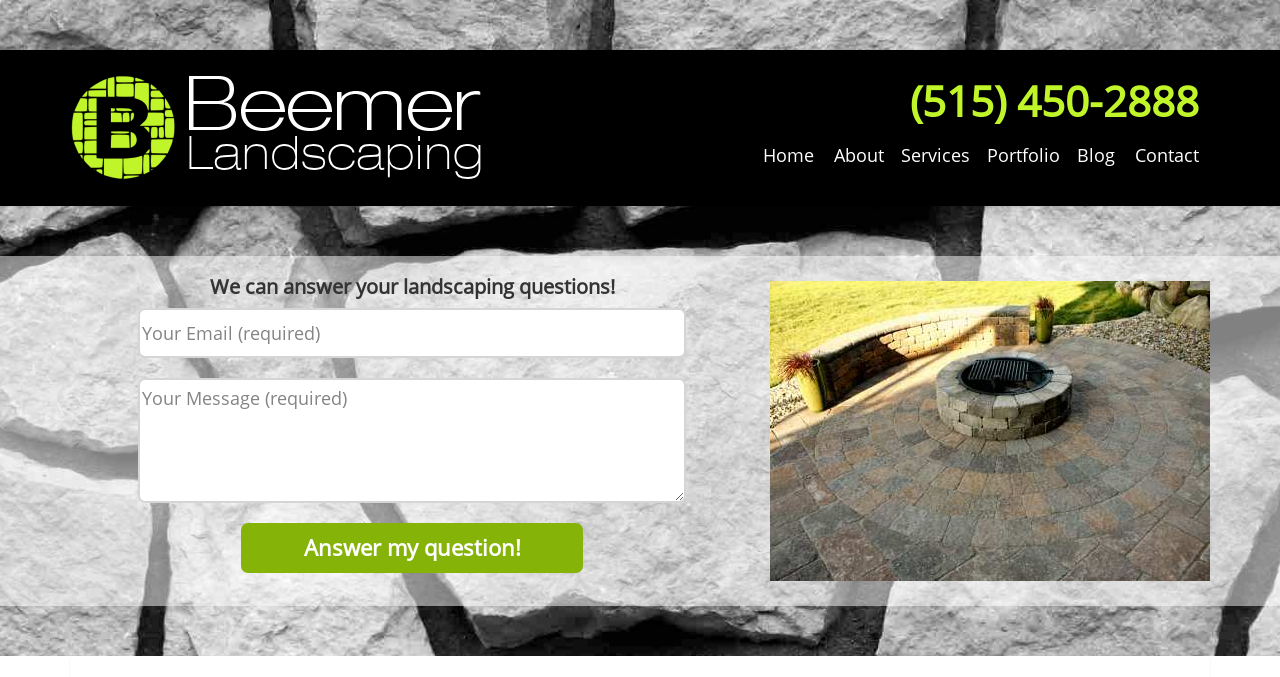How many input fields are there in the contact form?
Please respond to the question with as much detail as possible.

I counted the number of input fields in the contact form by looking at the elements below the 'We can answer your landscaping questions!' heading. There are two textboxes with labels 'Your Email (required)' and 'Your Message (required)'.